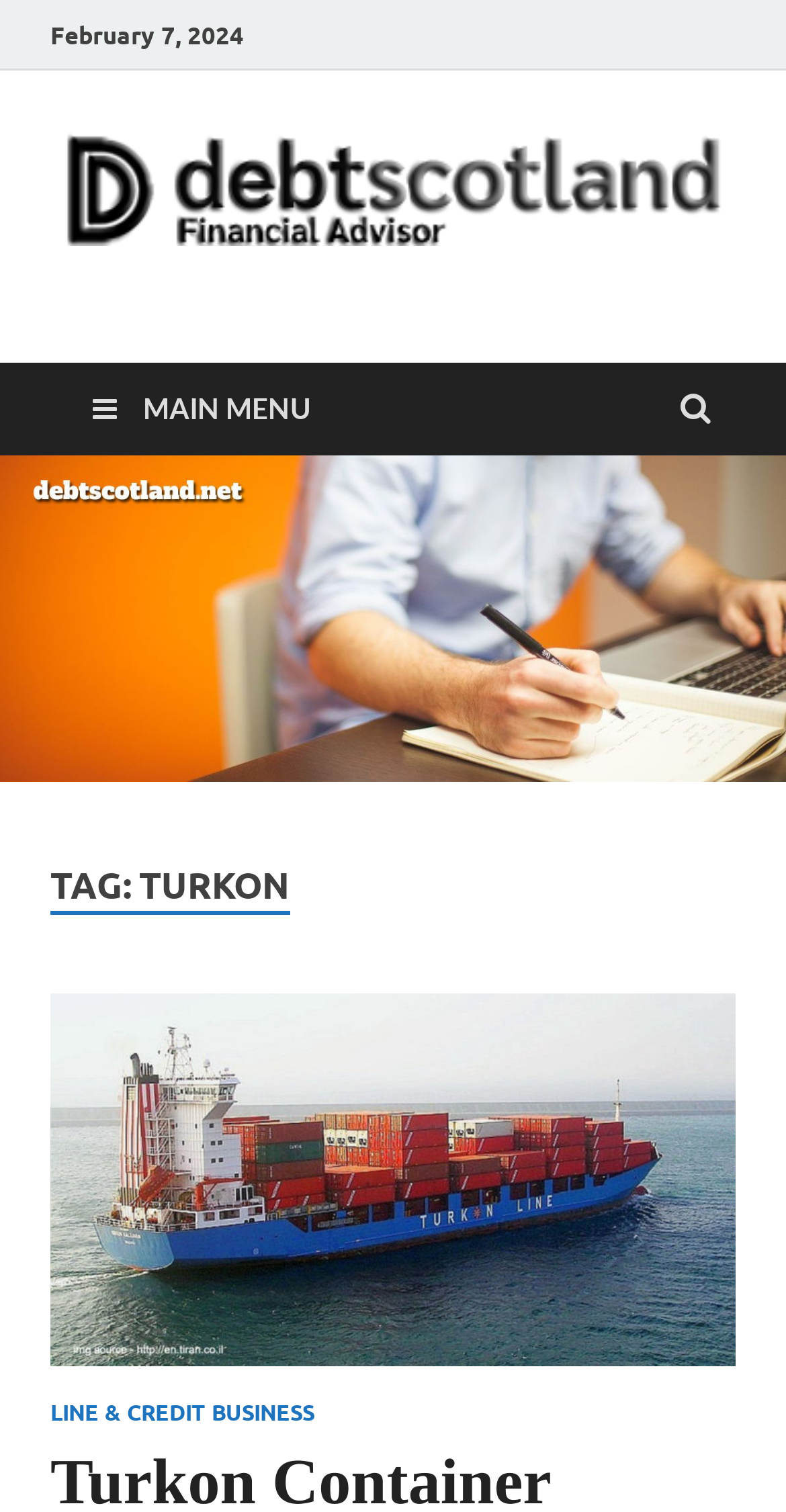Based on the image, provide a detailed response to the question:
What is the date displayed on the webpage?

The date is displayed at the top of the webpage, which is 'February 7, 2024', indicating the current date or the date of the last update.